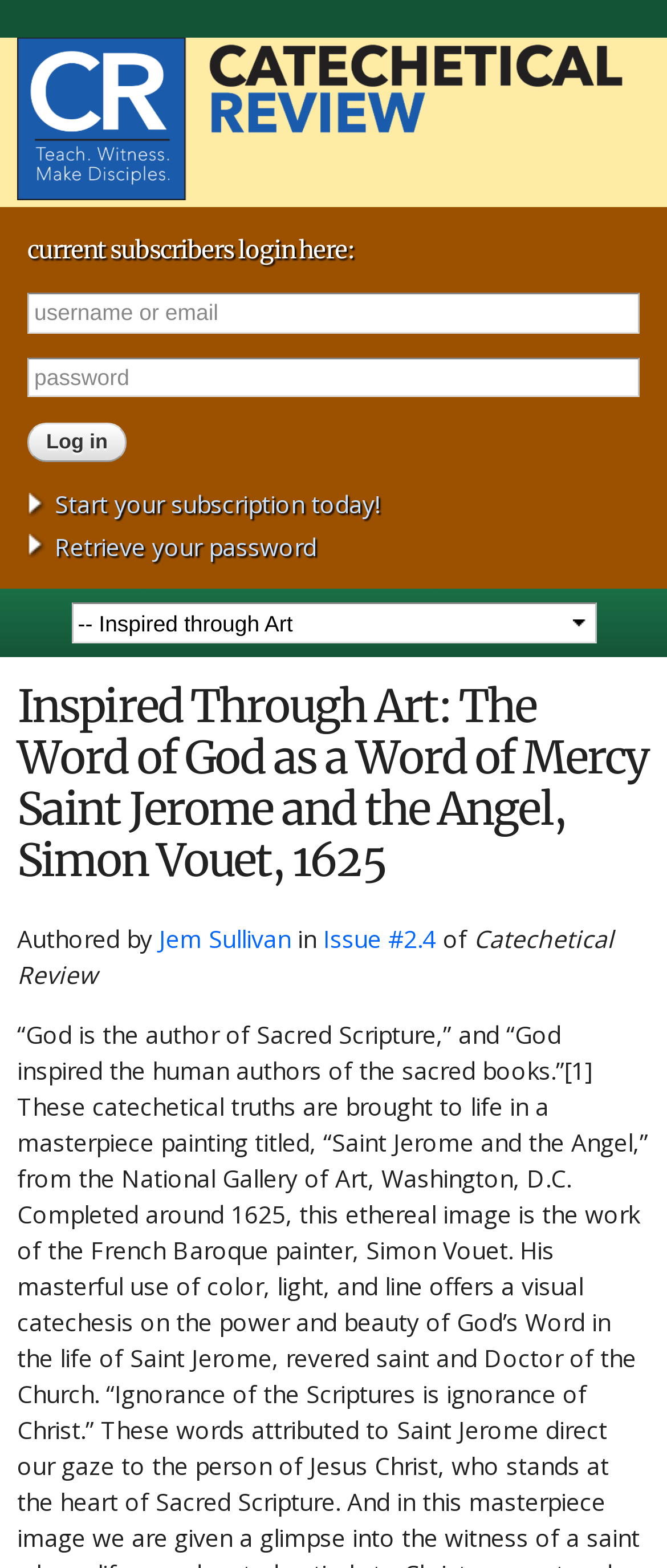What is the login button text?
Look at the screenshot and respond with a single word or phrase.

Log in